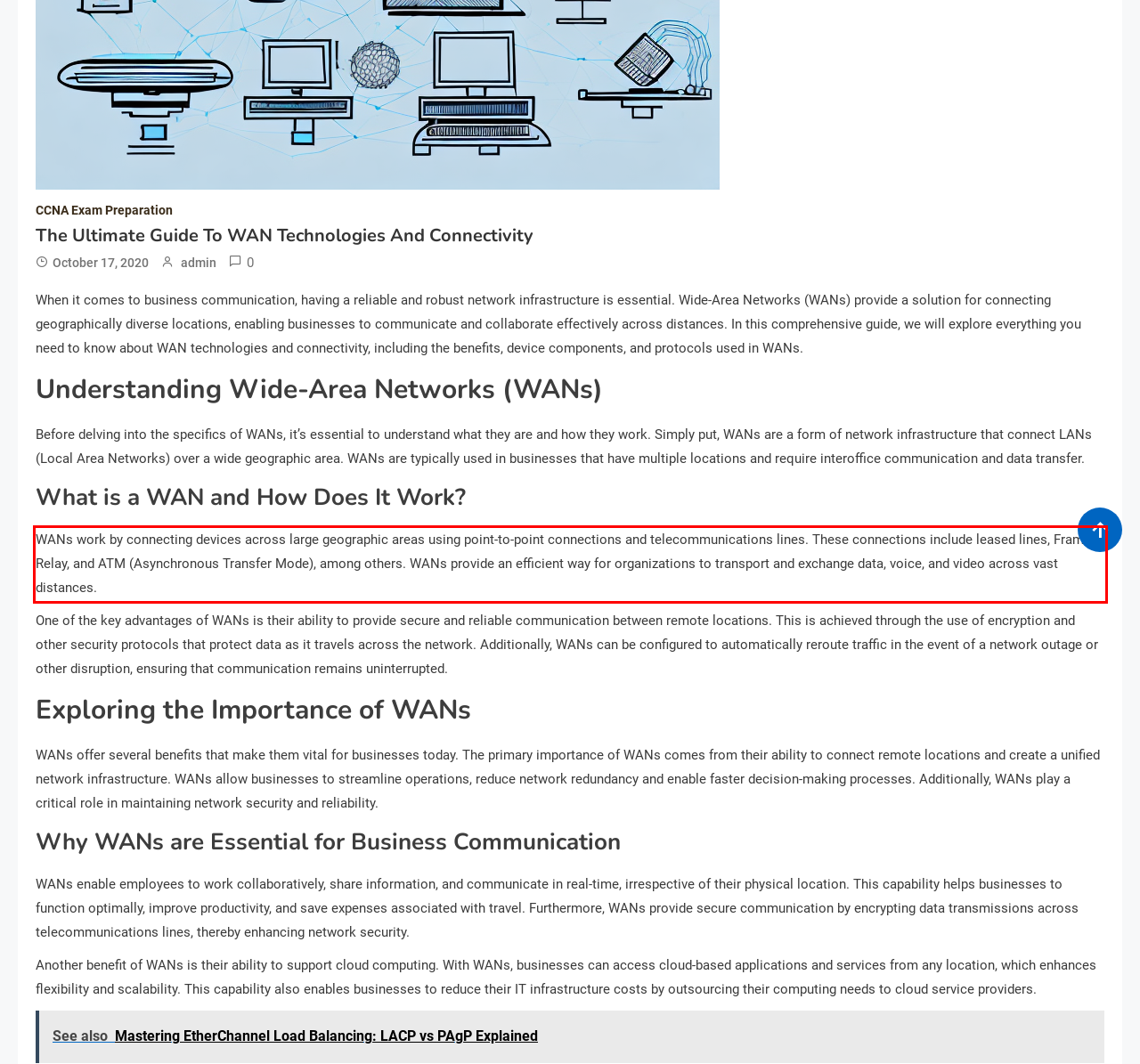Please look at the screenshot provided and find the red bounding box. Extract the text content contained within this bounding box.

WANs work by connecting devices across large geographic areas using point-to-point connections and telecommunications lines. These connections include leased lines, Frame Relay, and ATM (Asynchronous Transfer Mode), among others. WANs provide an efficient way for organizations to transport and exchange data, voice, and video across vast distances.